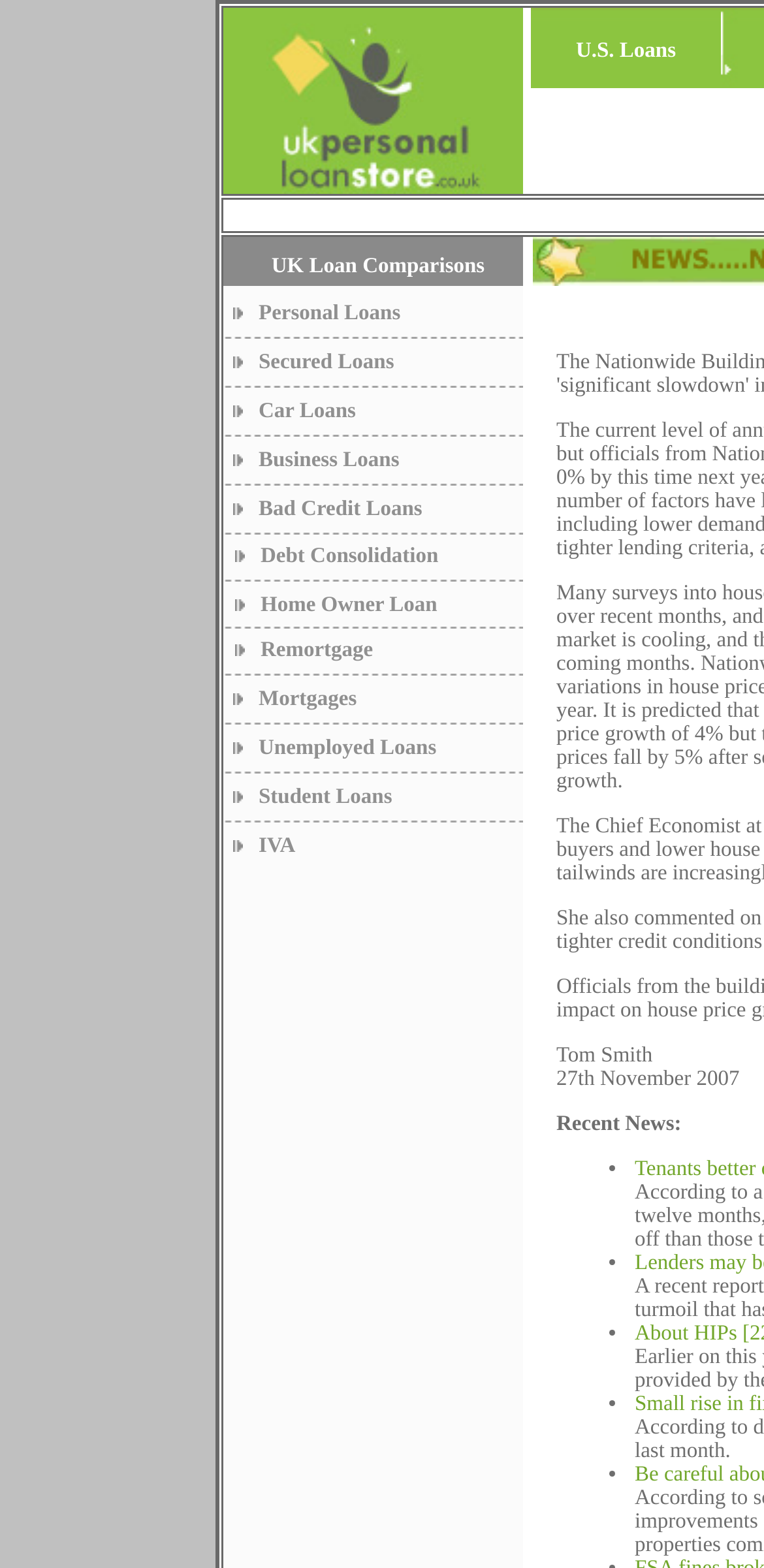Find and provide the bounding box coordinates for the UI element described here: "Secured Loans". The coordinates should be given as four float numbers between 0 and 1: [left, top, right, bottom].

[0.338, 0.224, 0.516, 0.239]